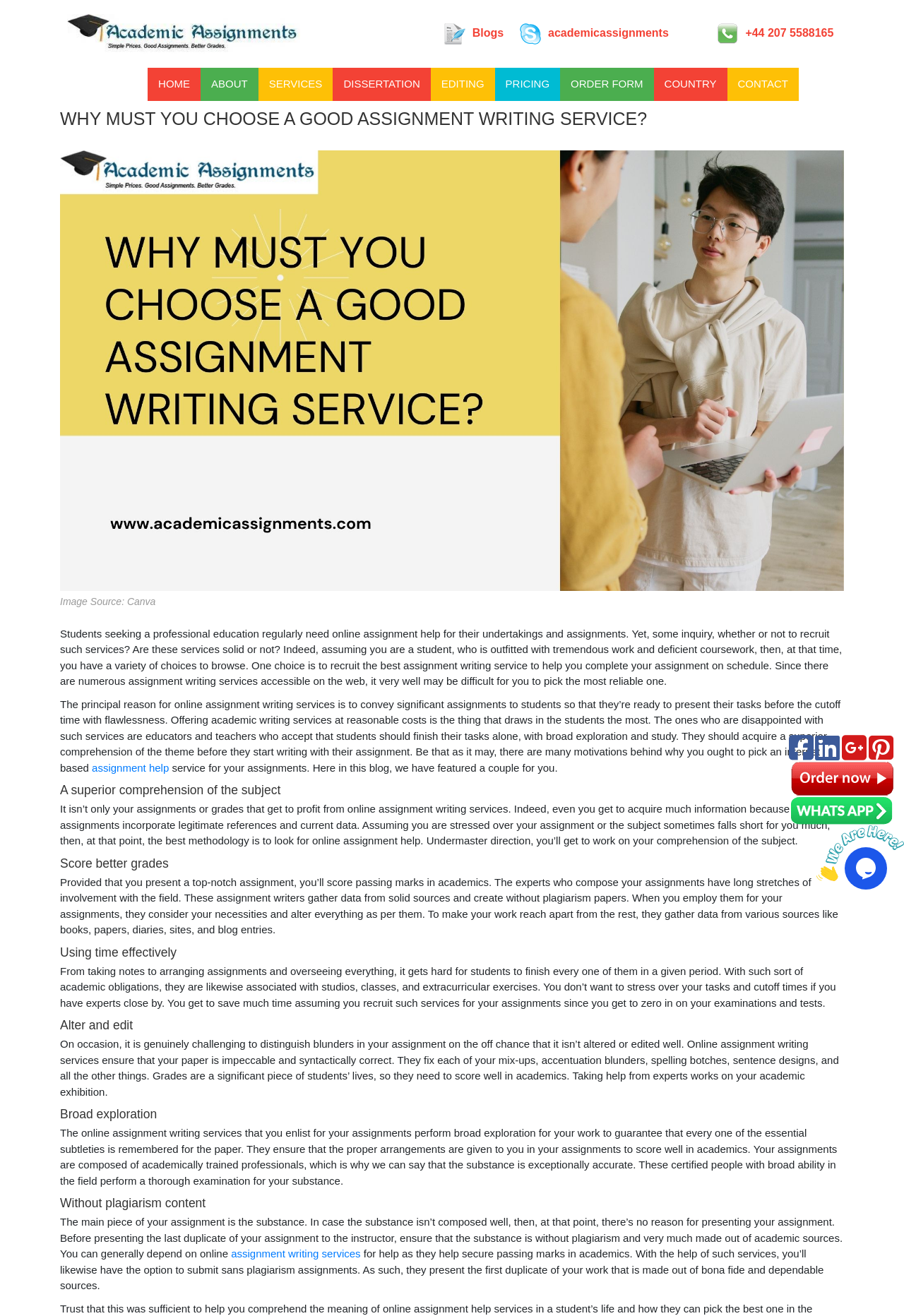Highlight the bounding box coordinates of the element you need to click to perform the following instruction: "Click on the 'order now' button."

[0.875, 0.588, 0.988, 0.594]